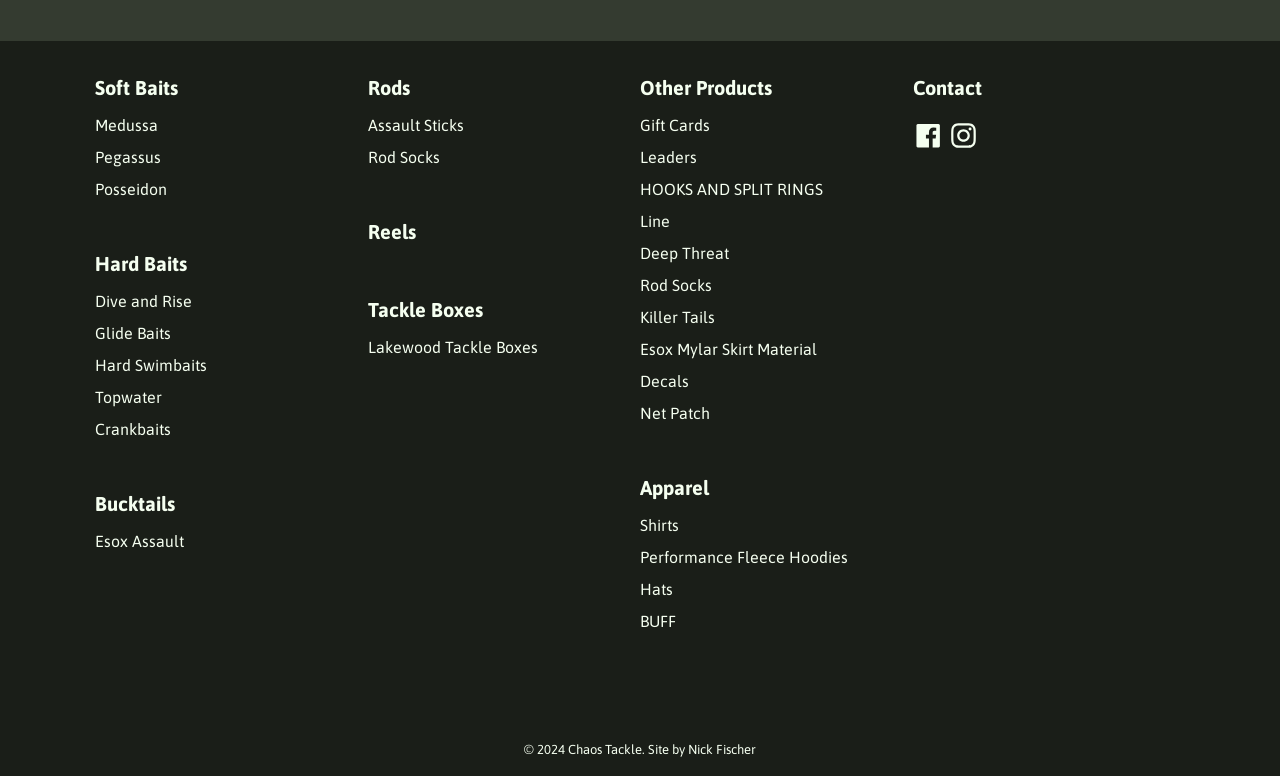Please specify the bounding box coordinates of the element that should be clicked to execute the given instruction: 'Explore Apparel'. Ensure the coordinates are four float numbers between 0 and 1, expressed as [left, top, right, bottom].

[0.5, 0.613, 0.554, 0.643]